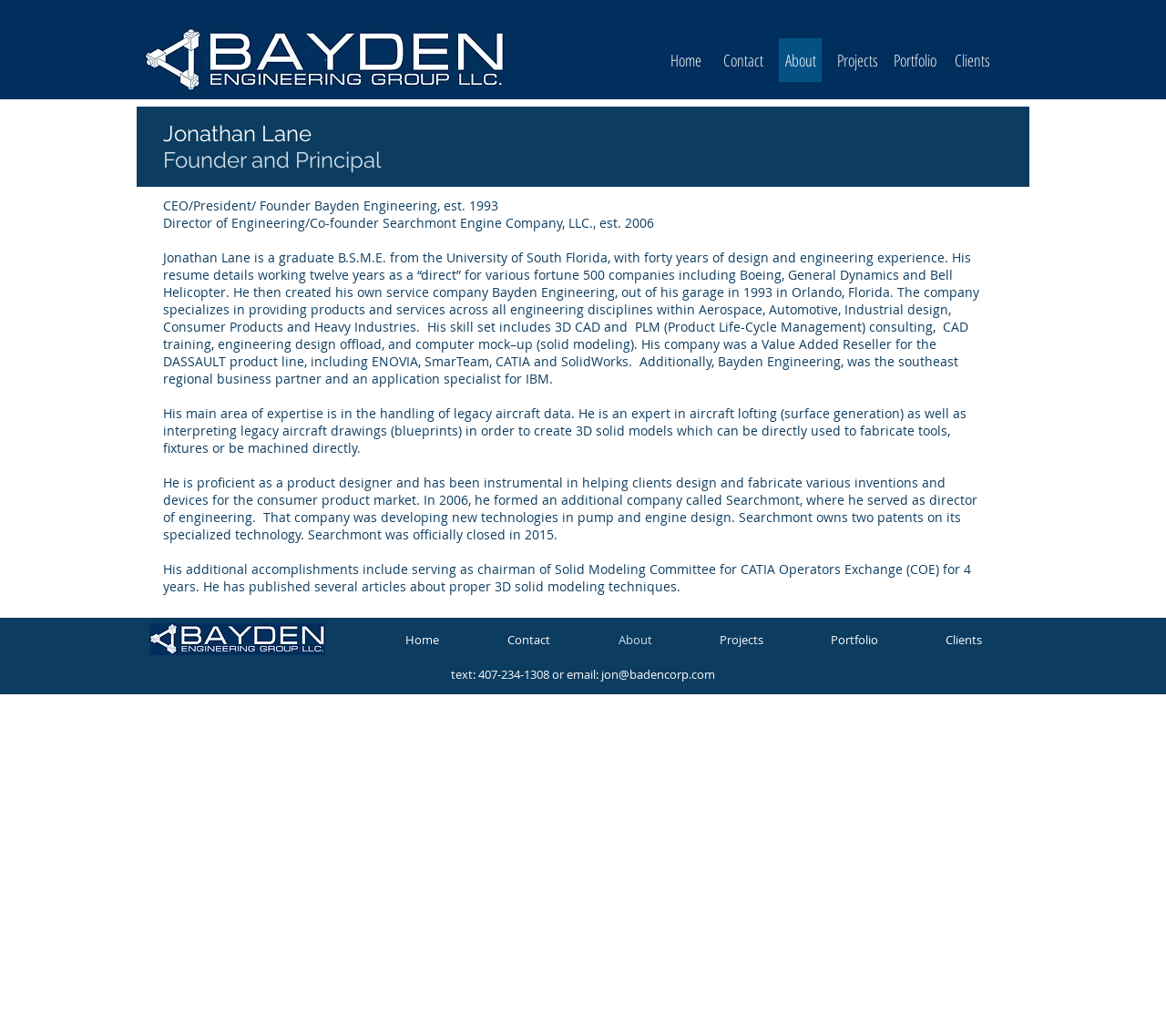Produce an elaborate caption capturing the essence of the webpage.

The webpage is about the About page of Bayden Engineering, which lists the skills and credentials of the CEO, Jonathan Lane, and his ability to deliver 3D CAD/CAM design services in the Aerospace industry.

At the top left of the page, there is a logo image of Bayden Engineering, which is accompanied by a descriptive text. Below the logo, there is a navigation menu with links to different sections of the website, including Home, Contact, About, Projects, Portfolio, and Clients.

The main content of the page is divided into sections, with headings and paragraphs of text. The first section is about Jonathan Lane, the Founder and Principal of Bayden Engineering, with a brief description of his role and experience. Below this, there are several paragraphs of text that describe his background, skills, and accomplishments, including his education, work experience, and expertise in 3D CAD and PLM consulting.

The text describes Jonathan Lane's experience working with various fortune 500 companies, including Boeing, General Dynamics, and Bell Helicopter, and his role in creating Bayden Engineering in 1993. It also mentions his skills in CAD training, engineering design offload, and computer mock-up, as well as his company's partnership with IBM.

Further down the page, there is a section that highlights Jonathan Lane's expertise in handling legacy aircraft data, including aircraft lofting and interpreting legacy aircraft drawings to create 3D solid models. Another section describes his experience as a product designer and his role in helping clients design and fabricate various inventions and devices for the consumer product market.

At the bottom of the page, there is a repeat of the navigation menu and a logo image, as well as a section with contact information, including a phone number and email address.